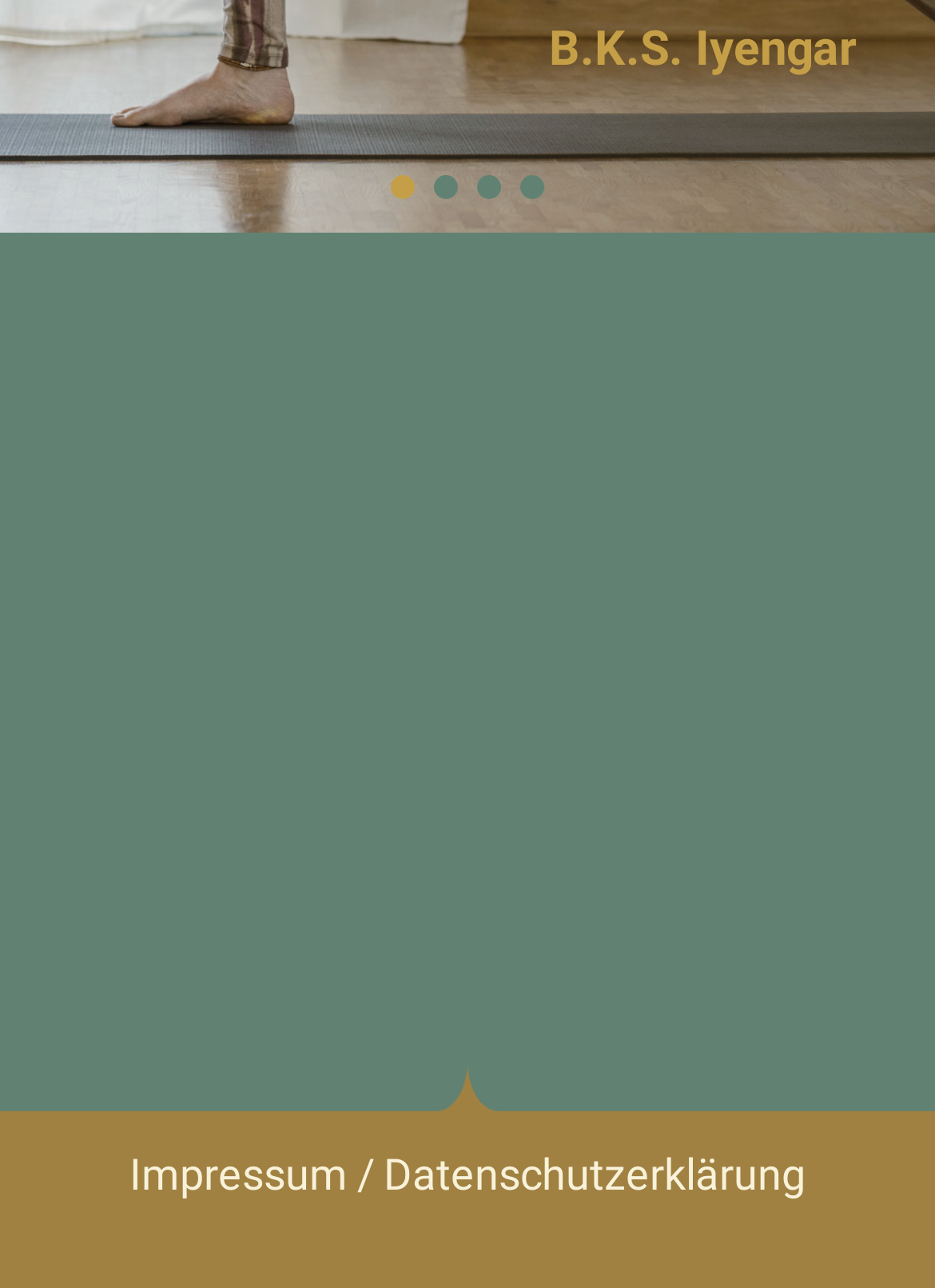Please provide a detailed answer to the question below based on the screenshot: 
How many buttons are there on the webpage?

There are four button elements with the same text '2020_Steffi_Yoga_334_bsp' located horizontally next to each other, indicating that there are four buttons on the webpage.